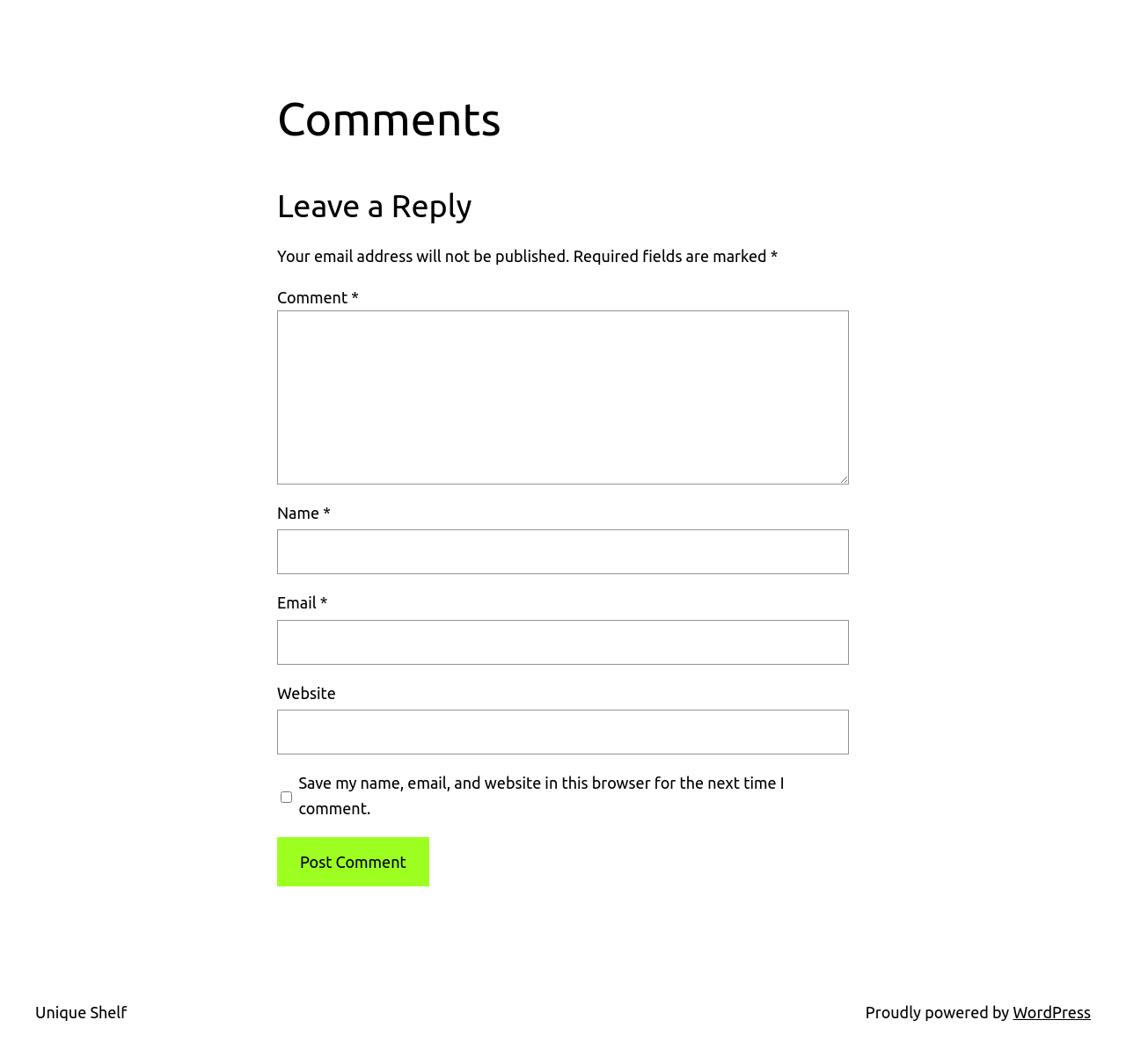Provide a one-word or short-phrase response to the question:
What is the name of the platform powering the website?

WordPress